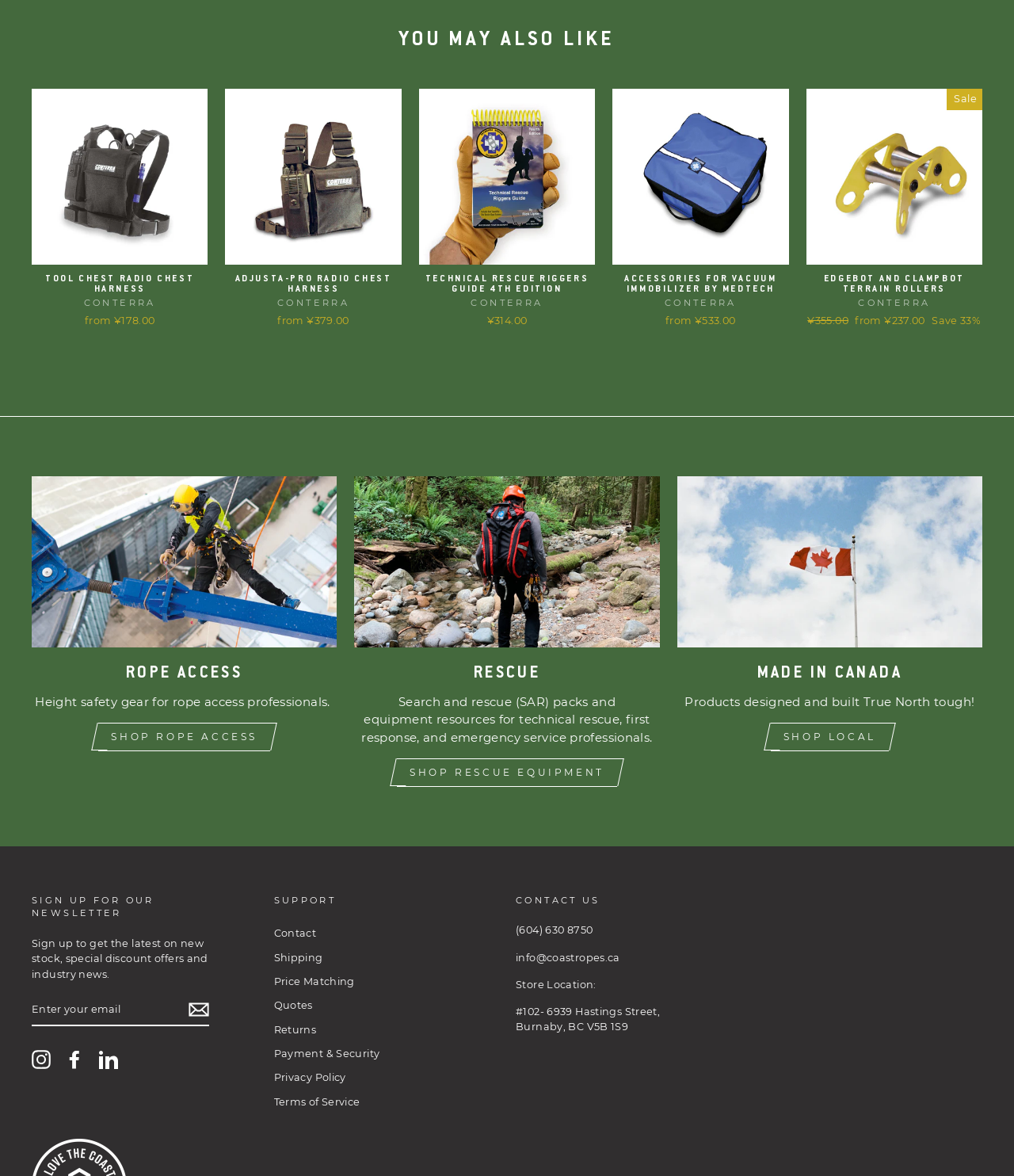Find the bounding box coordinates of the clickable region needed to perform the following instruction: "Click on TOOL CHEST RADIO CHEST HARNESS CONTERRA link". The coordinates should be provided as four float numbers between 0 and 1, i.e., [left, top, right, bottom].

[0.031, 0.075, 0.205, 0.283]